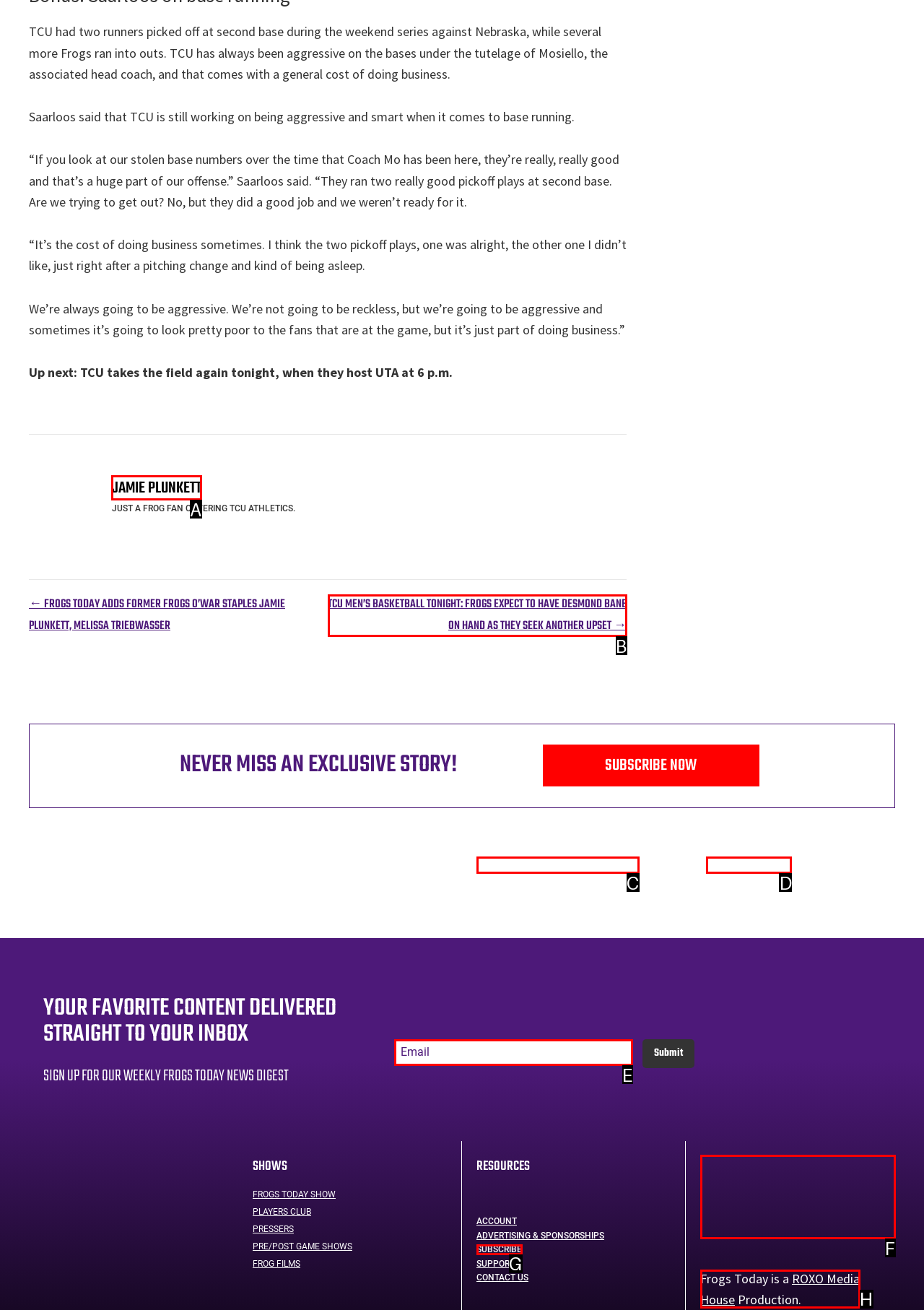Select the letter associated with the UI element you need to click to perform the following action: Click the 'JAMIE PLUNKETT' link
Reply with the correct letter from the options provided.

A